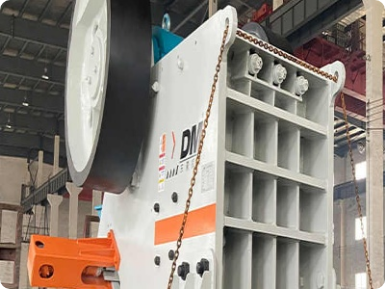Analyze the image and provide a detailed answer to the question: What industry does the machinery relate to?

The machinery is essential for breaking down larger rocks into smaller, more manageable pieces, facilitating further processing in the mining industry, specifically in gold mining operations in South Africa.